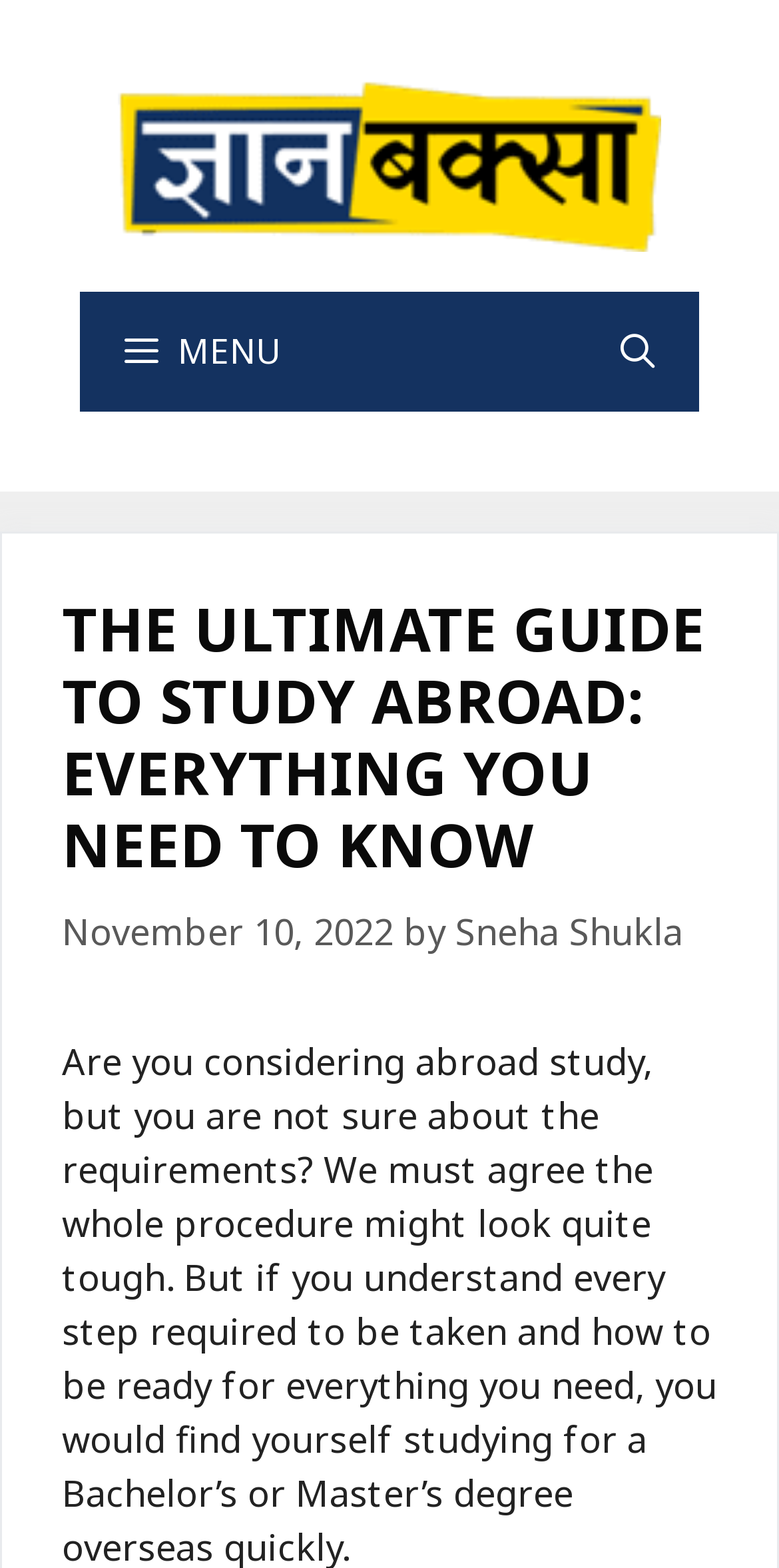What is the main topic of the webpage?
Give a one-word or short-phrase answer derived from the screenshot.

Study Abroad